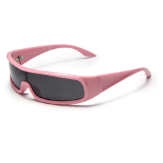What is the purpose of the one-piece mirror lens design?
Please provide a comprehensive answer based on the details in the screenshot.

According to the caption, the one-piece mirror lens design not only enhances the aesthetic appeal of the sunglasses but also provides practical sun protection, making them suitable for outdoor activities.